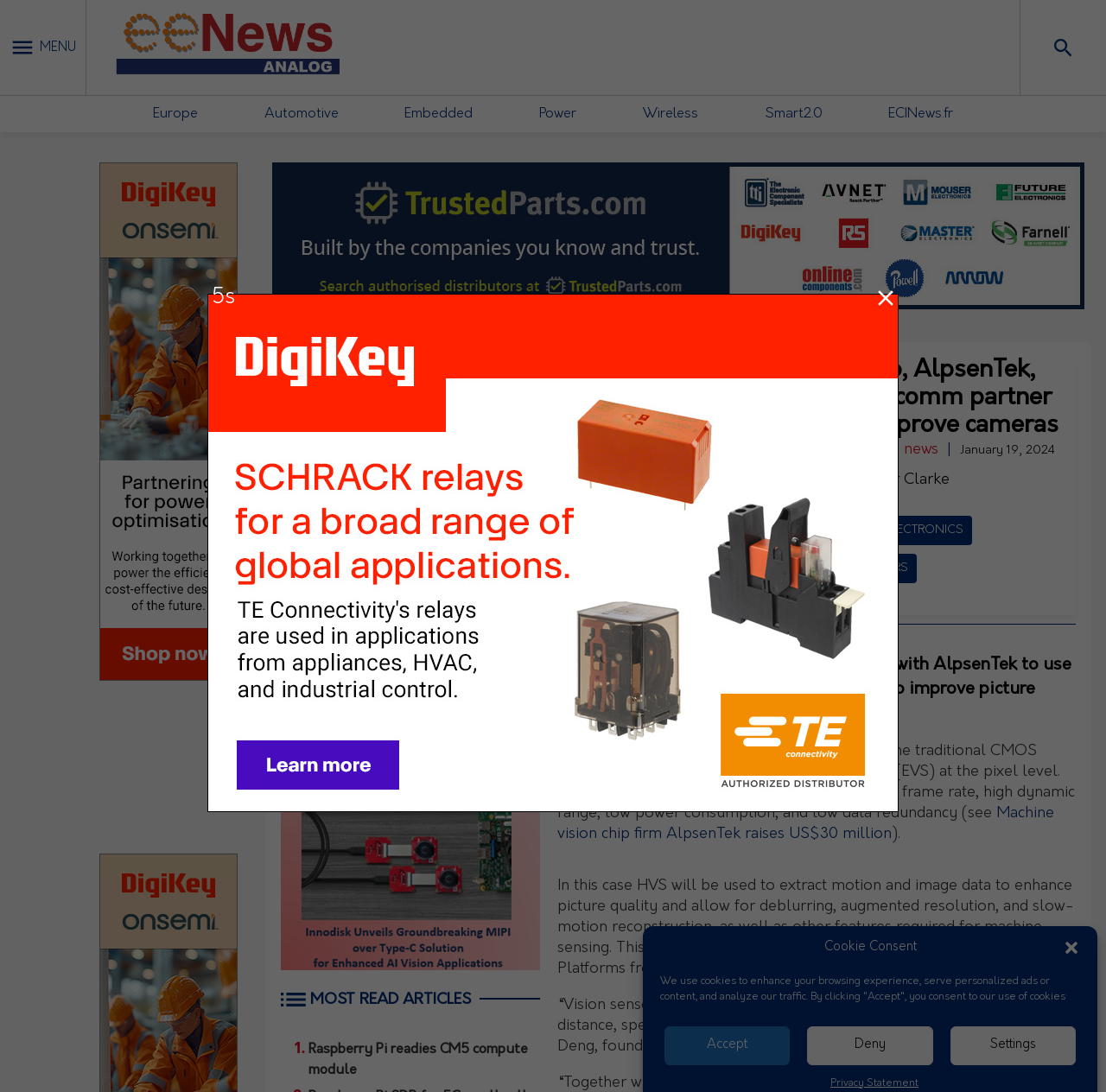What is the category of the news article?
Look at the screenshot and respond with one word or a short phrase.

Business news